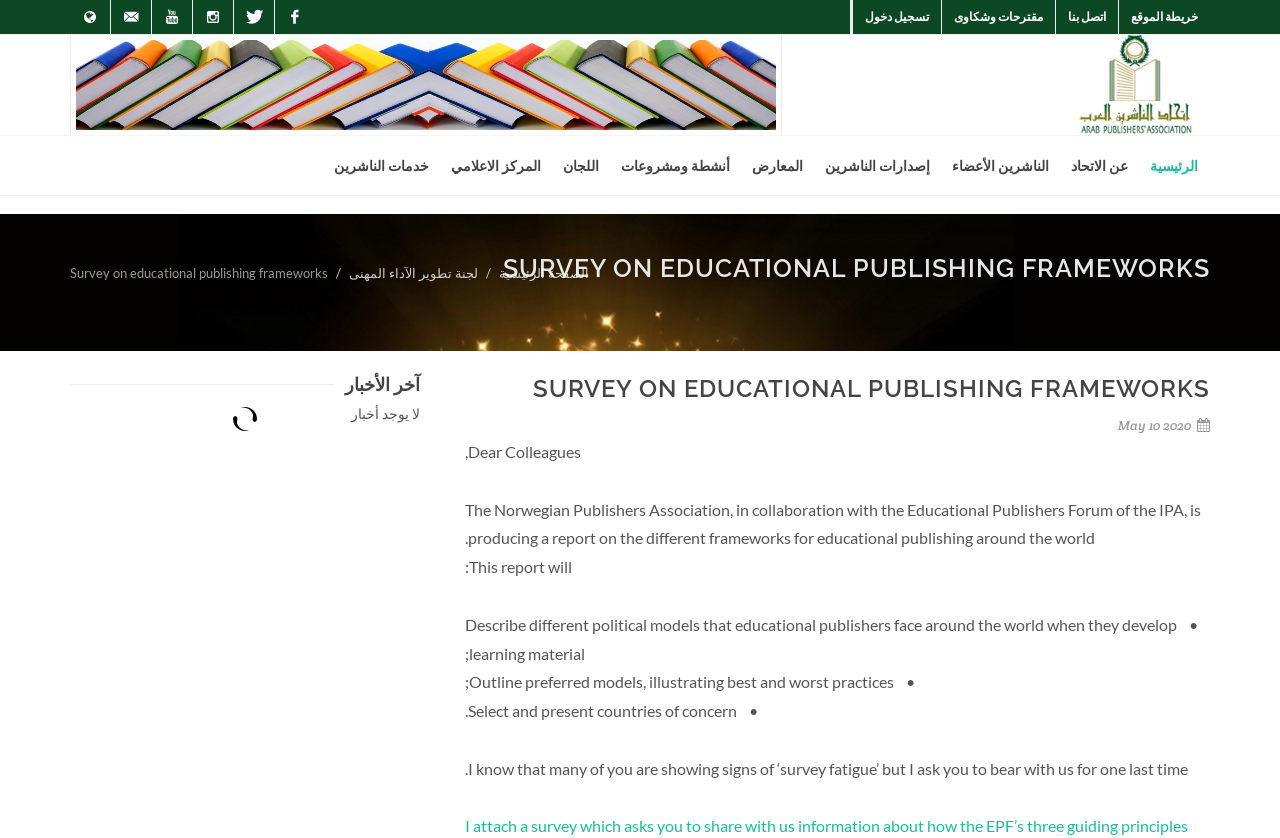Kindly determine the bounding box coordinates for the area that needs to be clicked to execute this instruction: "Check the latest news".

[0.261, 0.443, 0.328, 0.475]